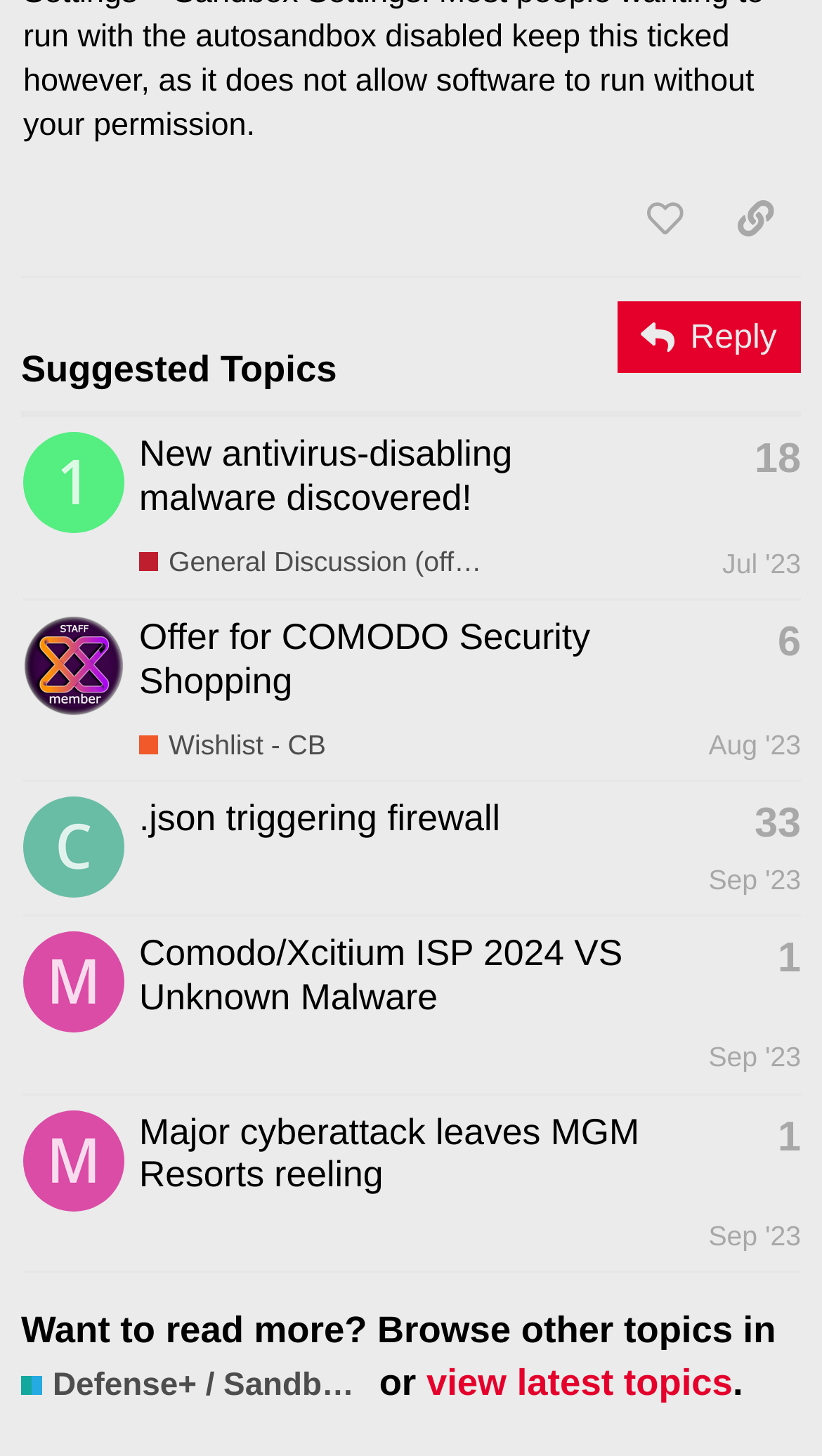Find the bounding box coordinates of the clickable area that will achieve the following instruction: "View latest topics".

[0.519, 0.934, 0.891, 0.963]